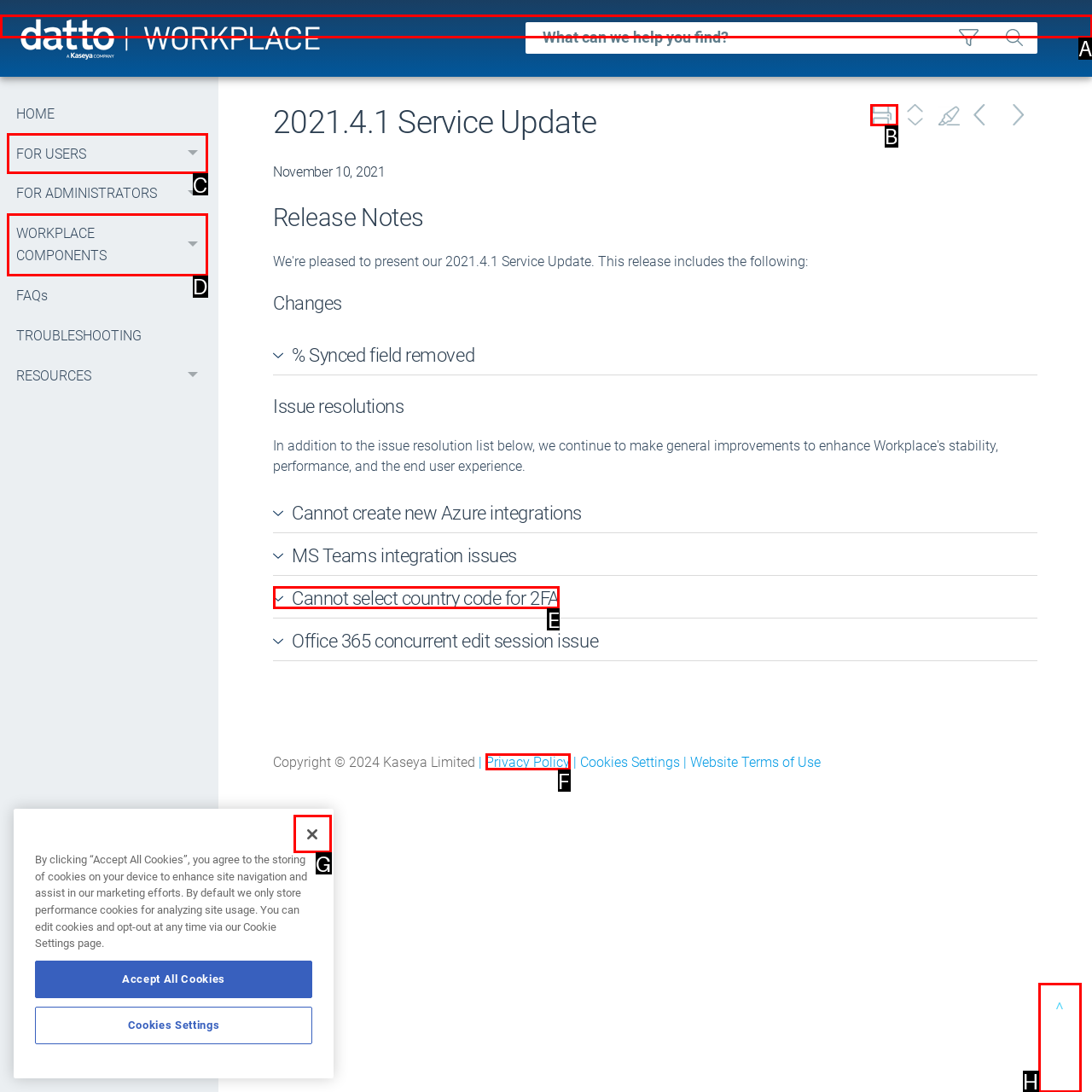From the description: ^, select the HTML element that fits best. Reply with the letter of the appropriate option.

H